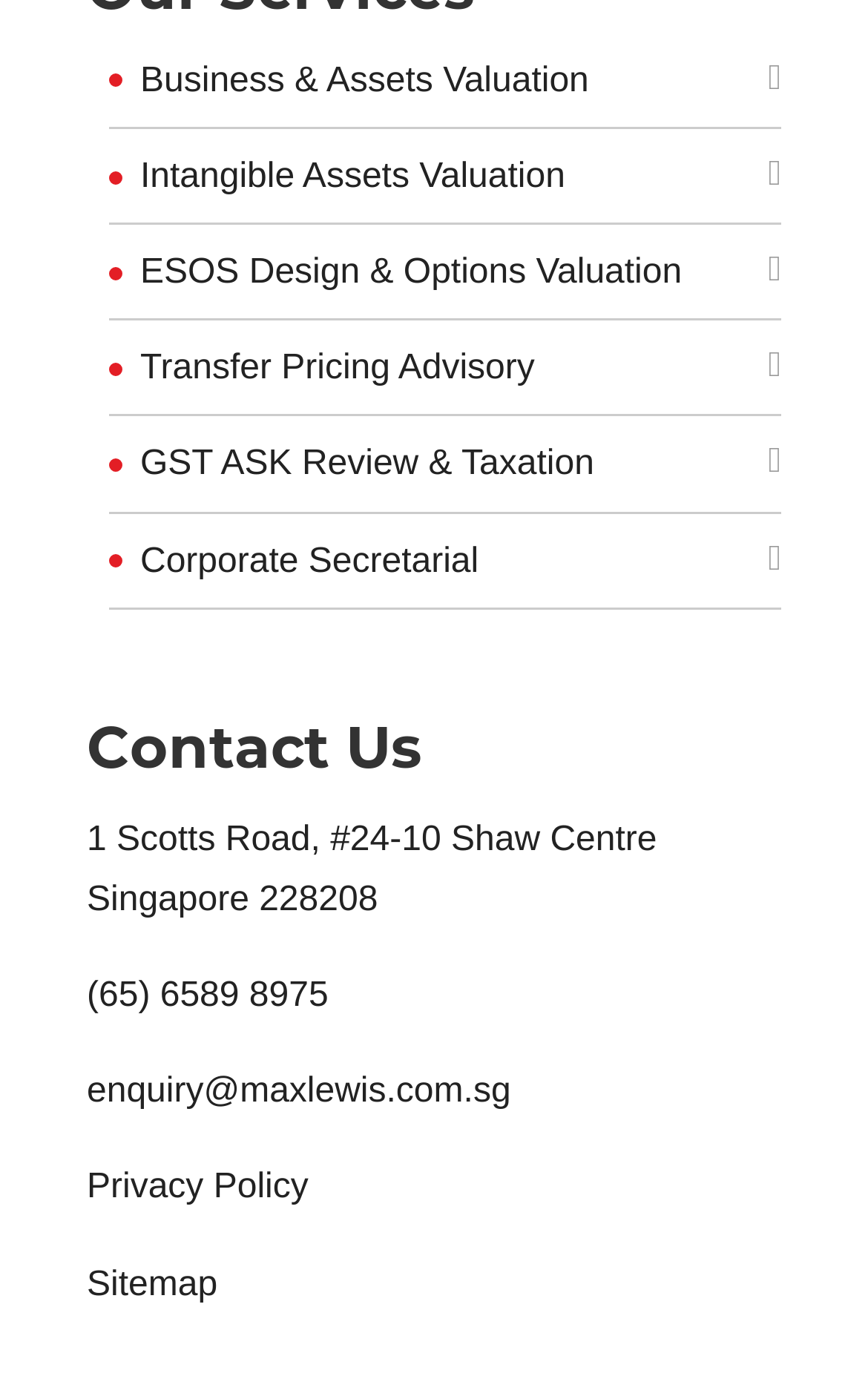Please identify the bounding box coordinates of the clickable region that I should interact with to perform the following instruction: "View Business & Assets Valuation". The coordinates should be expressed as four float numbers between 0 and 1, i.e., [left, top, right, bottom].

[0.162, 0.044, 0.678, 0.071]